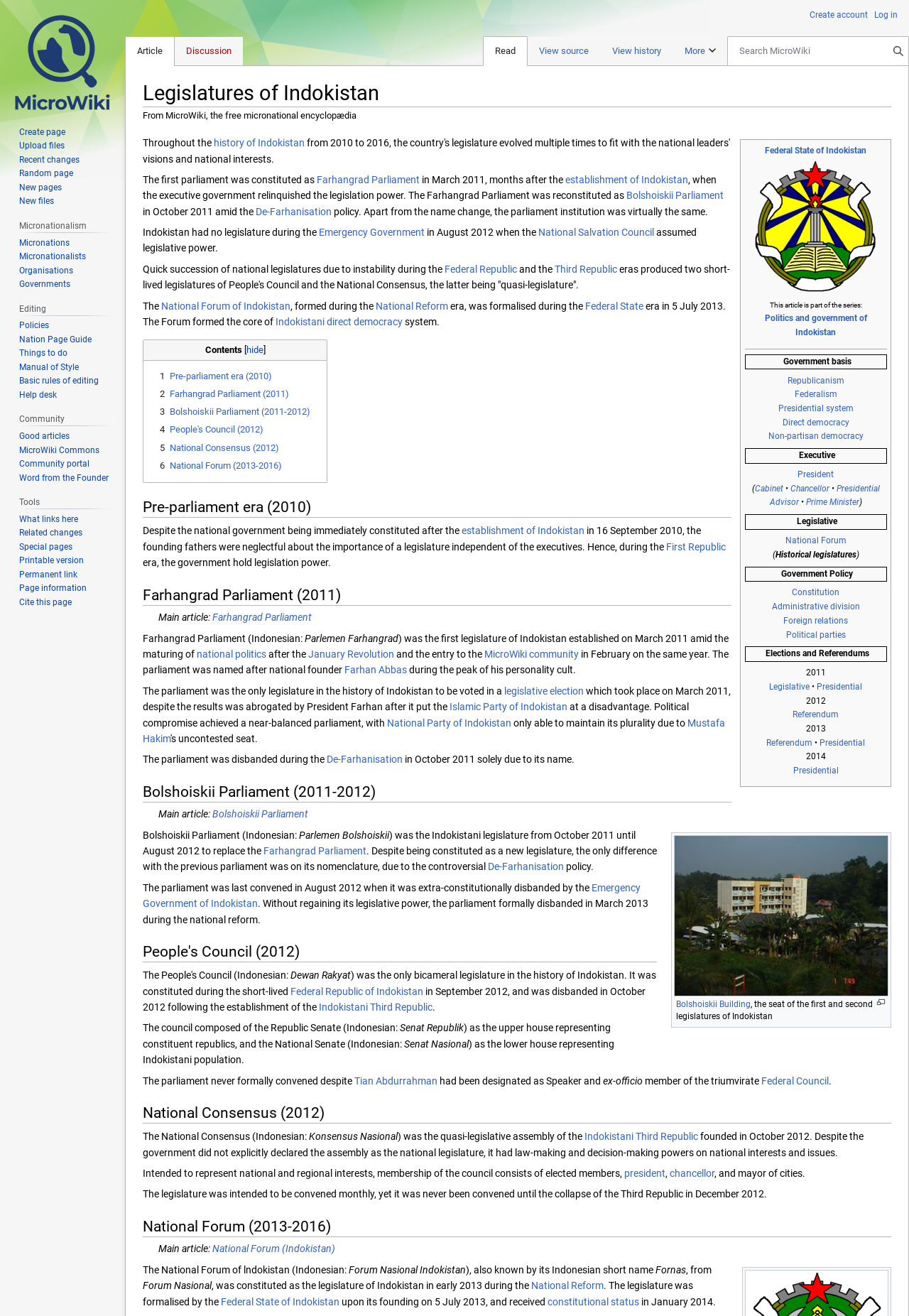Identify the bounding box coordinates for the element you need to click to achieve the following task: "Click the '#1 VAPE SHOP LONDON' heading". The coordinates must be four float values ranging from 0 to 1, formatted as [left, top, right, bottom].

None